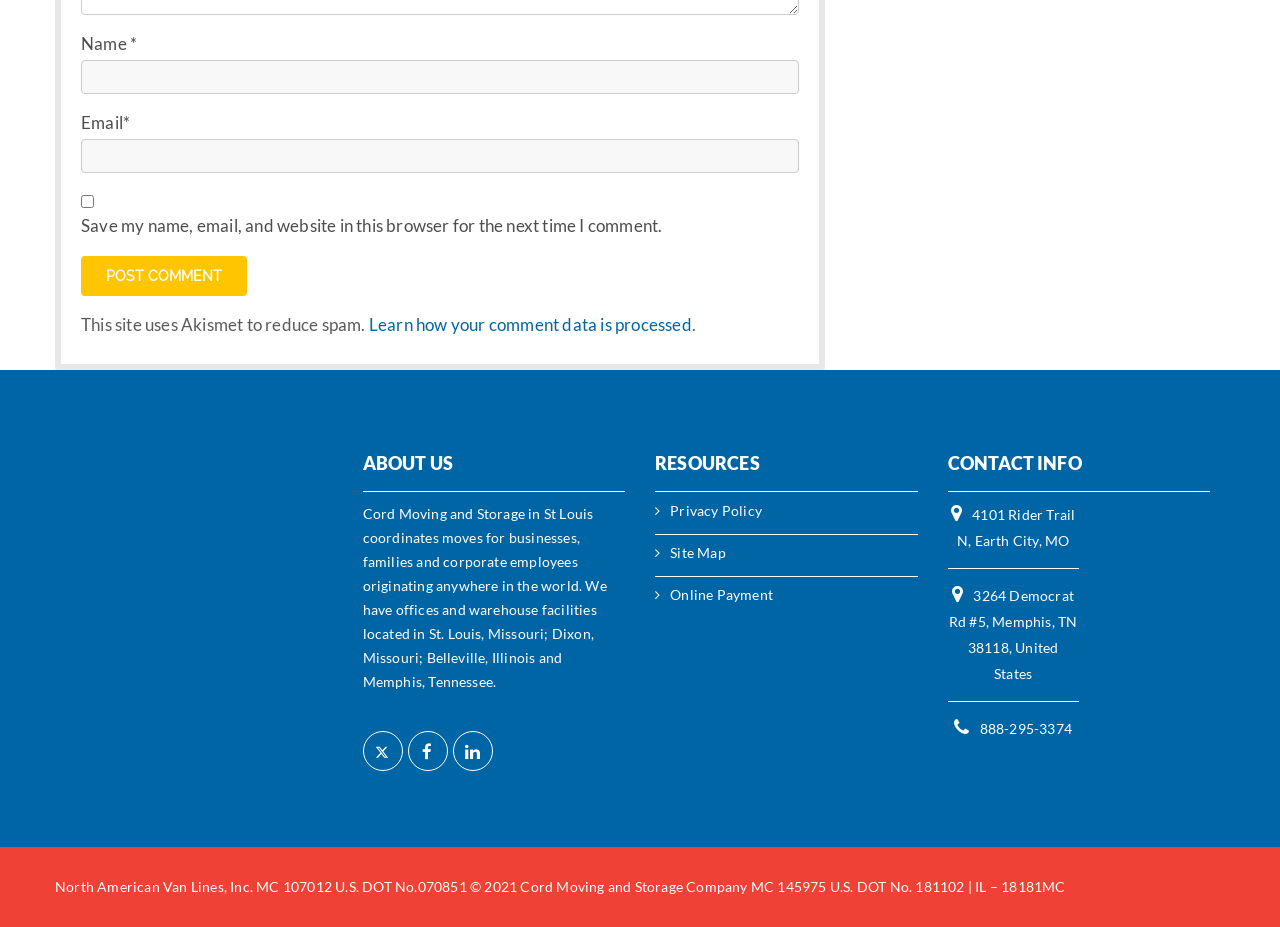What is the phone number of the company?
Provide a short answer using one word or a brief phrase based on the image.

888-295-3374